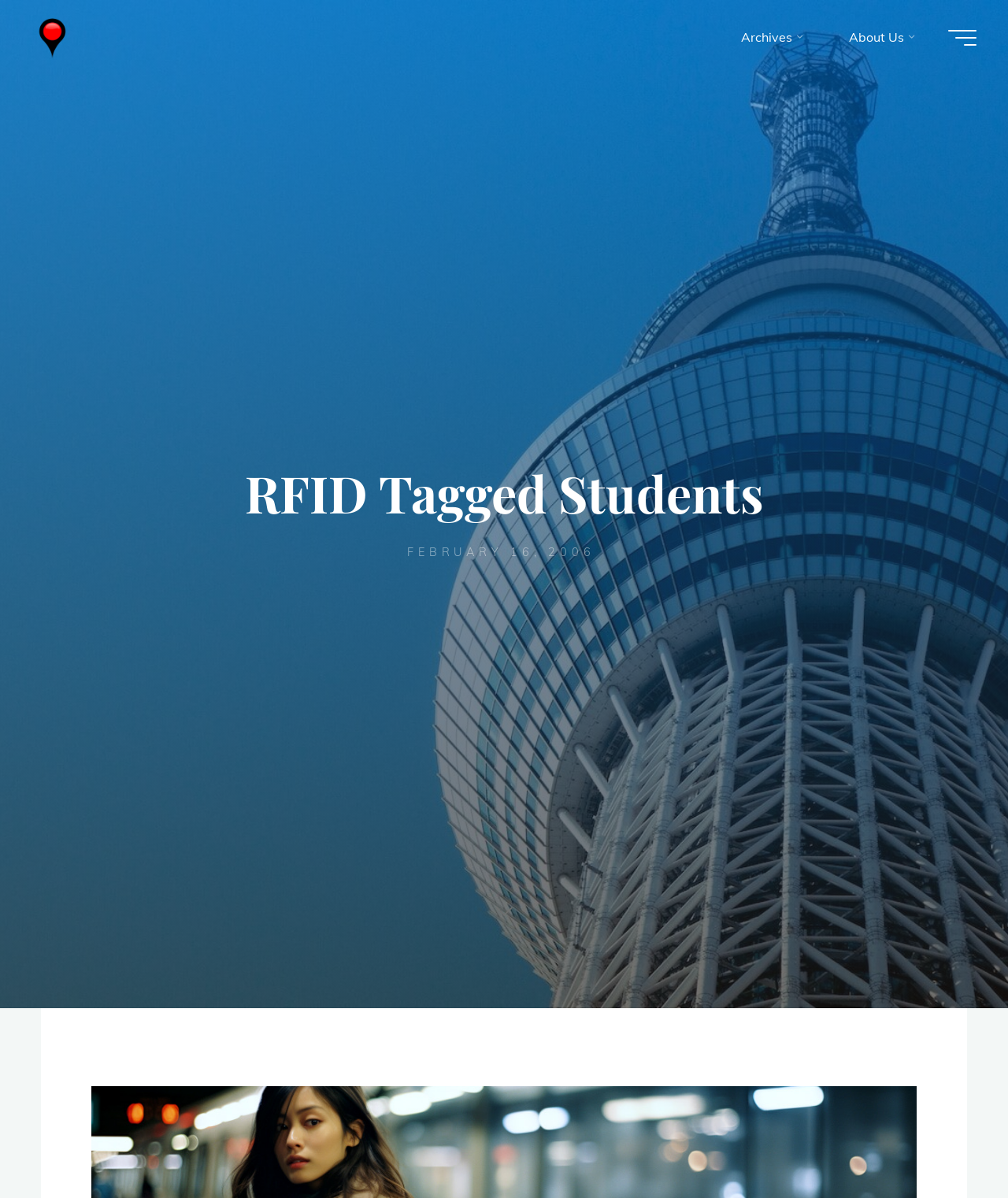Provide a single word or phrase answer to the question: 
What is the name of the website?

Wireless Watch Japan